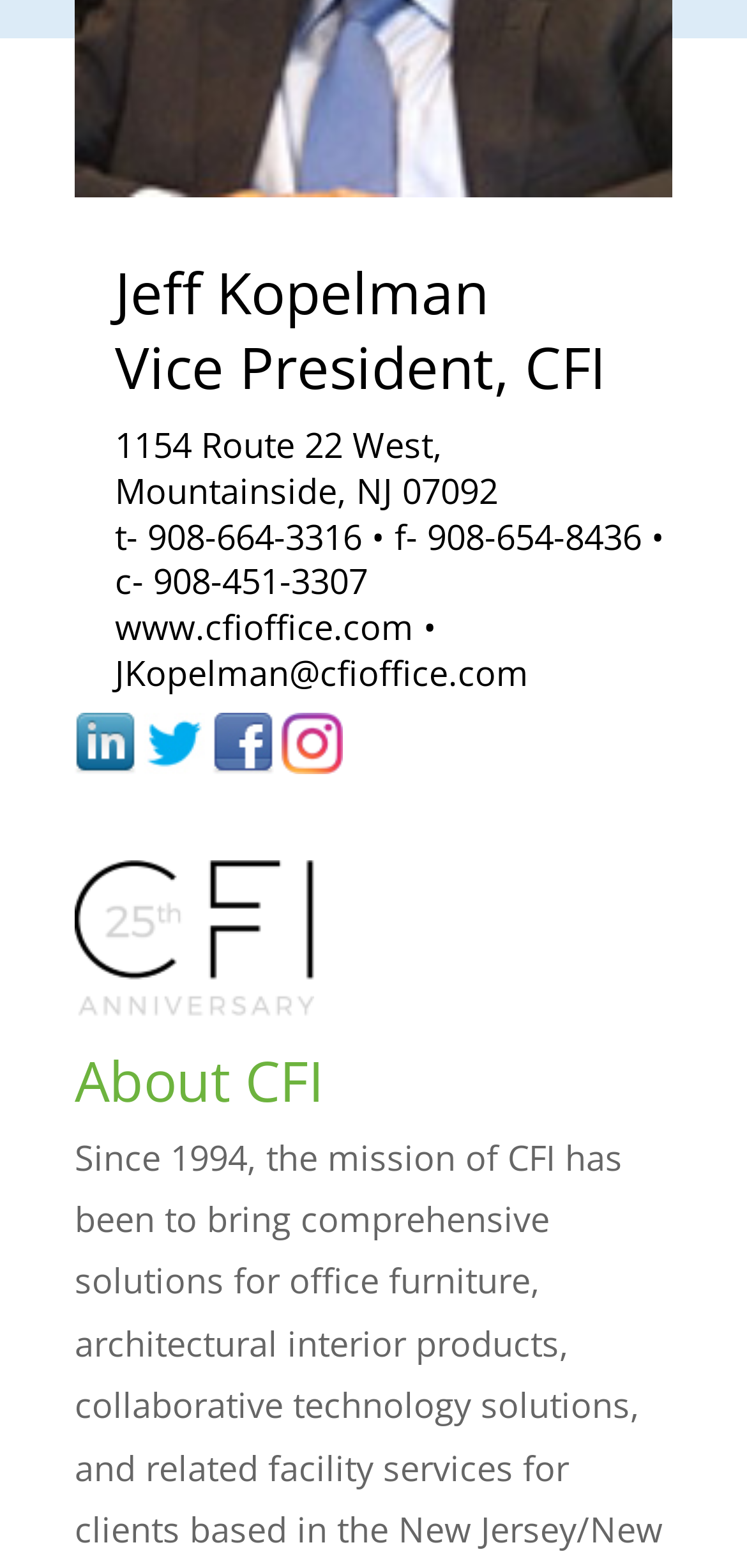Using the provided description JKopelman@cfioffice.com, find the bounding box coordinates for the UI element. Provide the coordinates in (top-left x, top-left y, bottom-right x, bottom-right y) format, ensuring all values are between 0 and 1.

[0.154, 0.414, 0.708, 0.444]